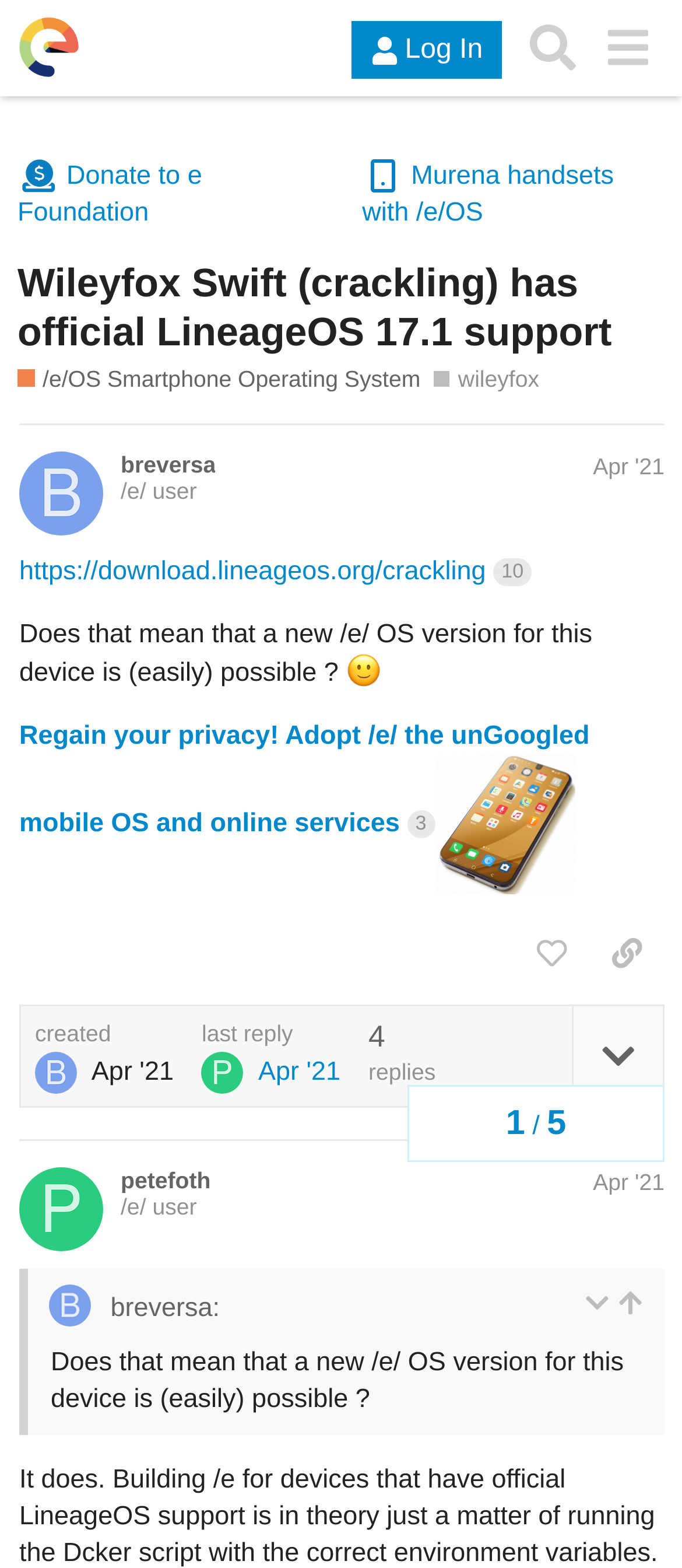Can you show the bounding box coordinates of the region to click on to complete the task described in the instruction: "Log In"?

[0.516, 0.014, 0.736, 0.051]